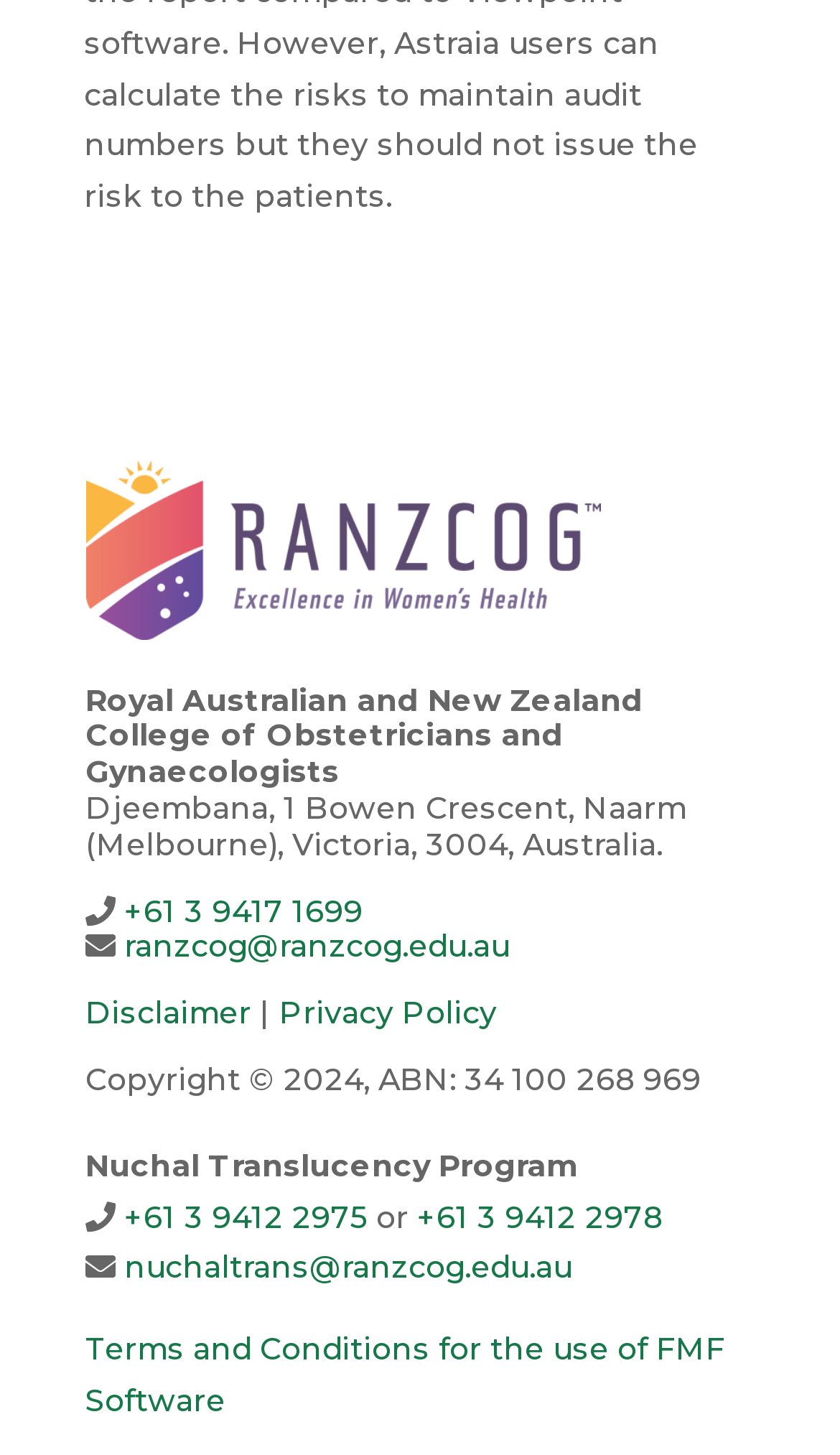Can you show the bounding box coordinates of the region to click on to complete the task described in the instruction: "View the Disclaimer page"?

[0.101, 0.683, 0.299, 0.71]